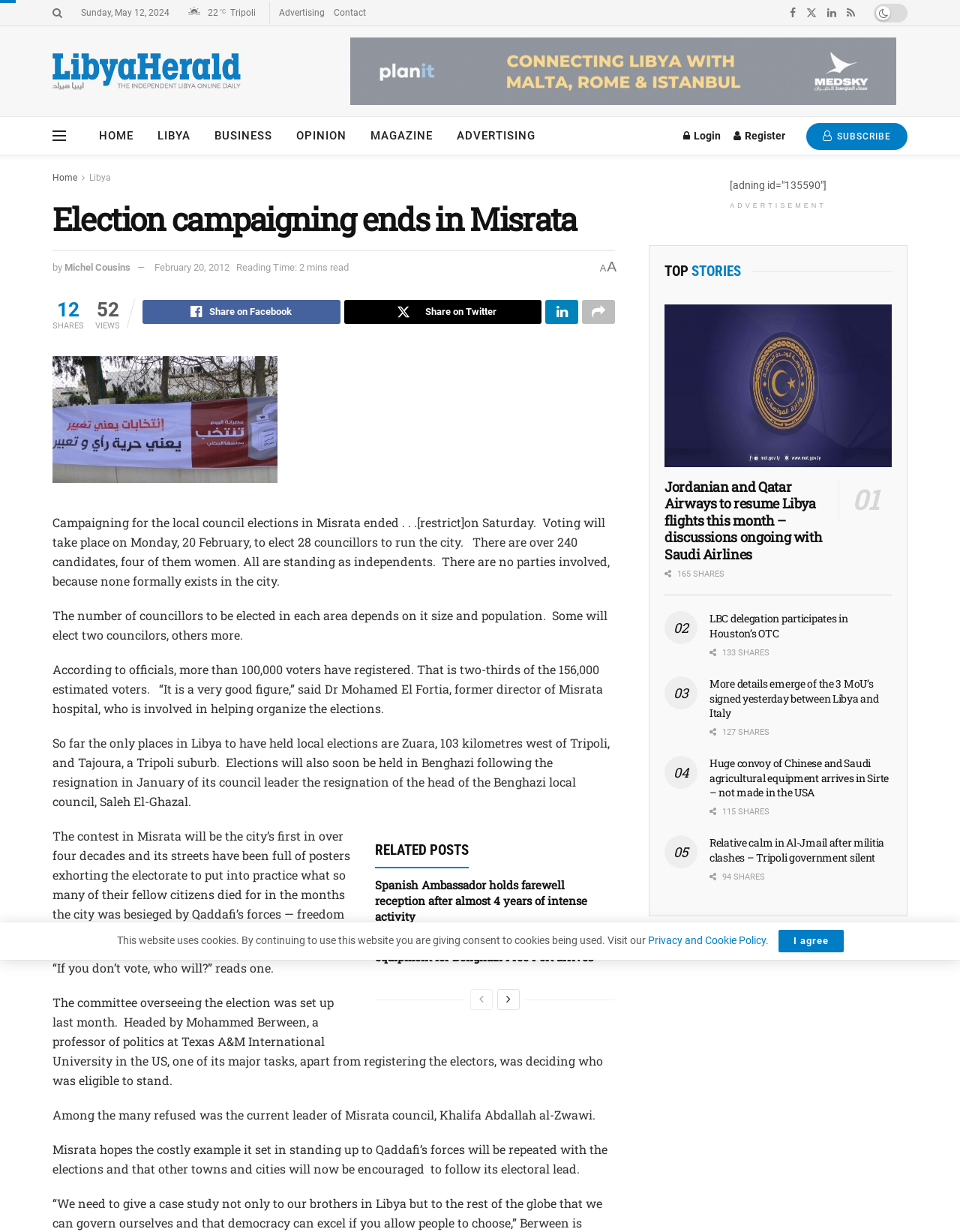Please determine the bounding box coordinates of the element to click in order to execute the following instruction: "Read the article 'Spanish Ambassador holds farewell reception after almost 4 years of intense activity'". The coordinates should be four float numbers between 0 and 1, specified as [left, top, right, bottom].

[0.391, 0.714, 0.612, 0.752]